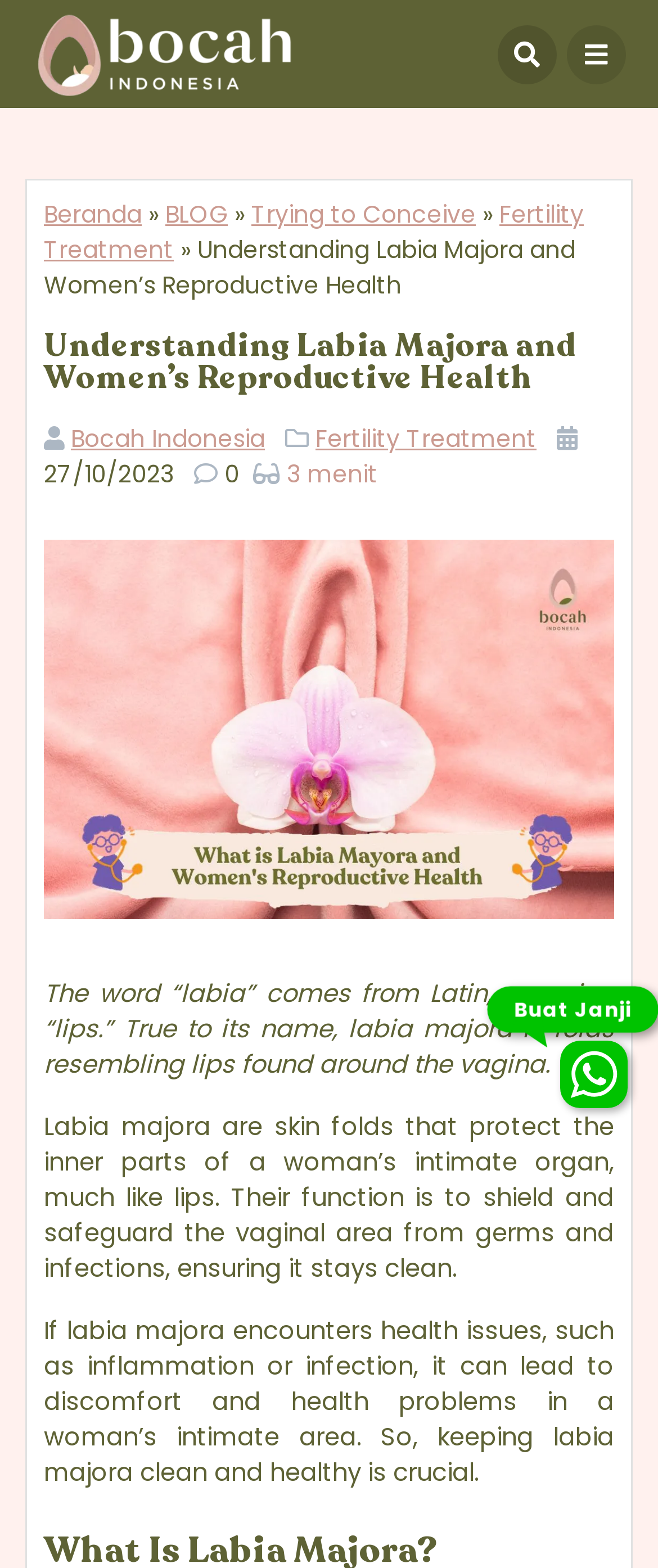Examine the screenshot and answer the question in as much detail as possible: What is the function of labia majora?

According to the webpage, labia majora are skin folds that protect the inner parts of a woman's intimate organ, much like lips. Their function is to shield and safeguard the vaginal area from germs and infections, ensuring it stays clean.